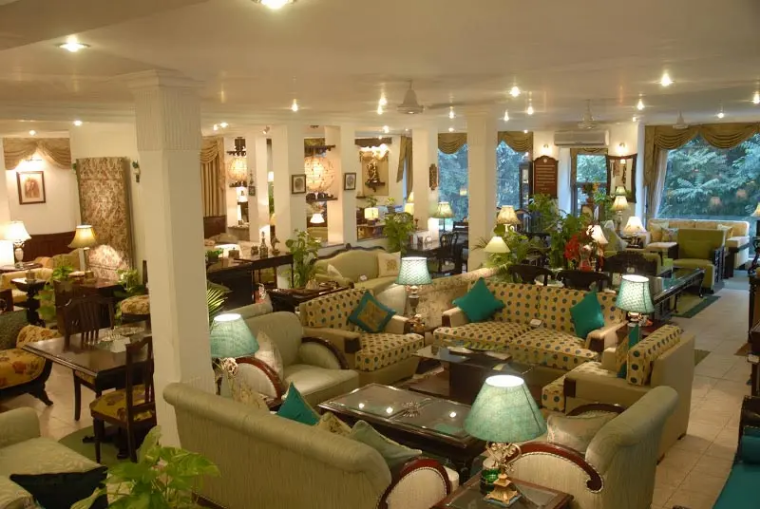What is the effect of the large windows in the showroom?
Refer to the image and offer an in-depth and detailed answer to the question.

The large windows in the showroom allow natural light to filter in, contributing to the overall bright and cheerful environment, which helps to showcase the furniture in a more appealing way.